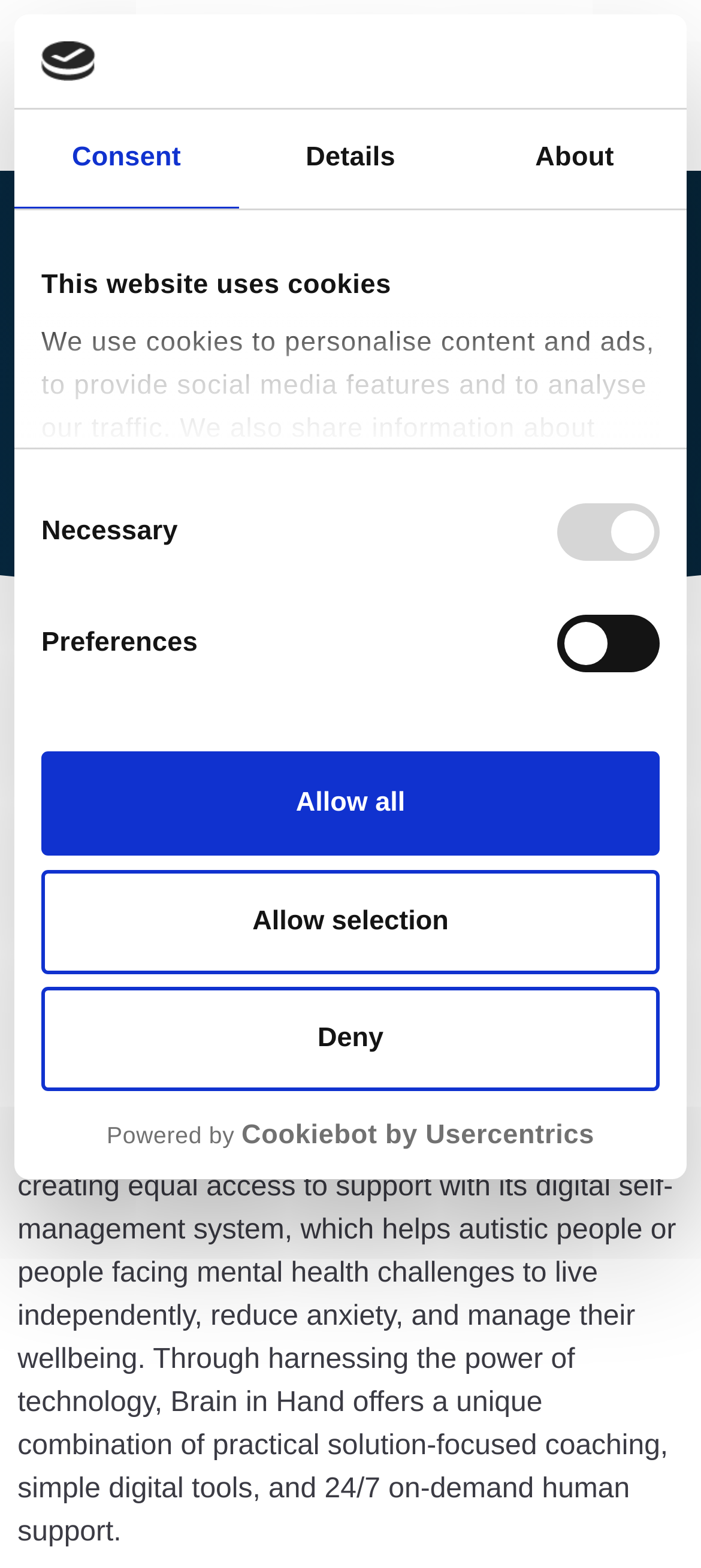Please indicate the bounding box coordinates for the clickable area to complete the following task: "Click the Deny button". The coordinates should be specified as four float numbers between 0 and 1, i.e., [left, top, right, bottom].

[0.059, 0.629, 0.941, 0.696]